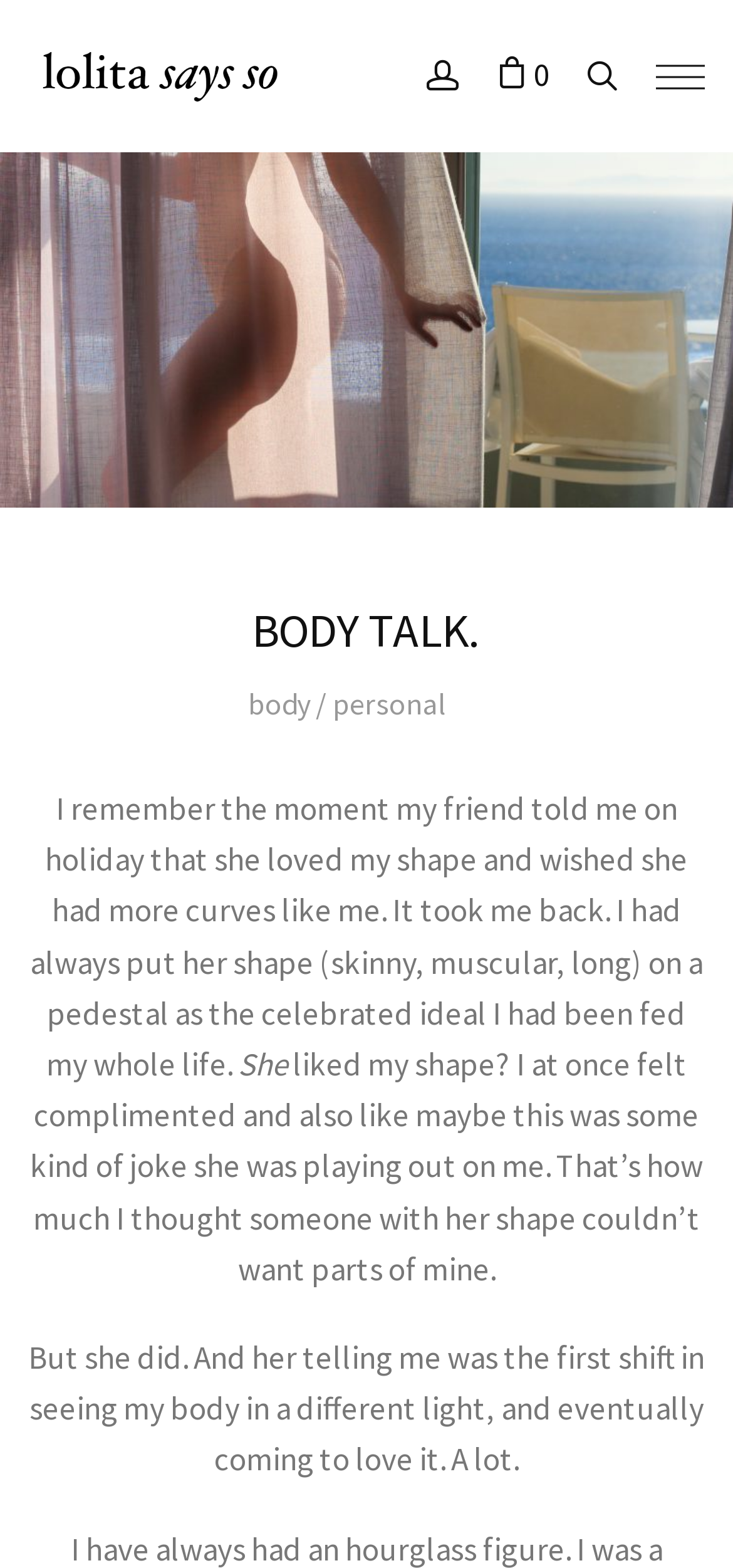Where was the author when her friend gave the compliment?
Please use the visual content to give a single word or phrase answer.

on holiday